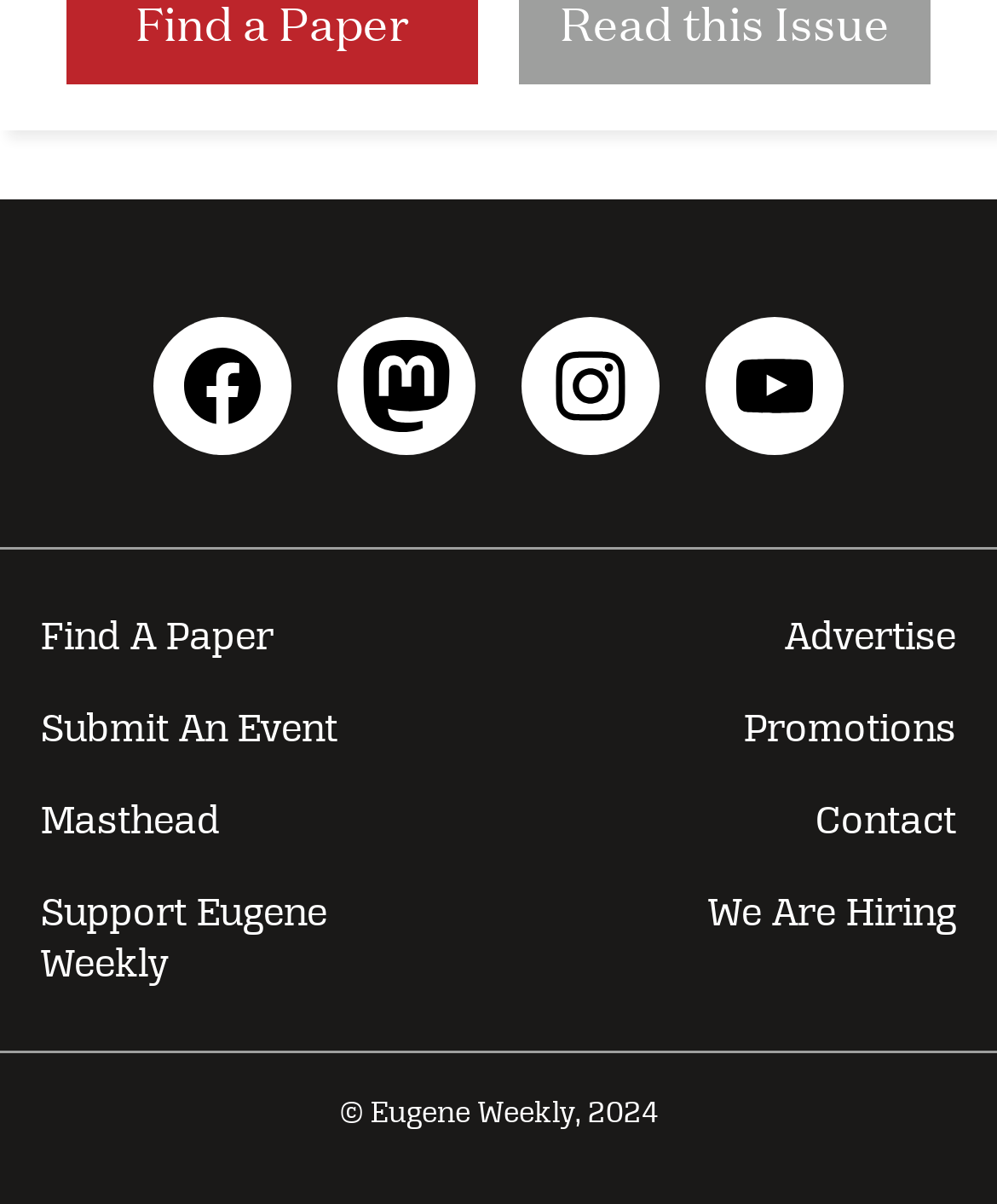Predict the bounding box of the UI element that fits this description: "Contact".

[0.5, 0.644, 1.0, 0.72]